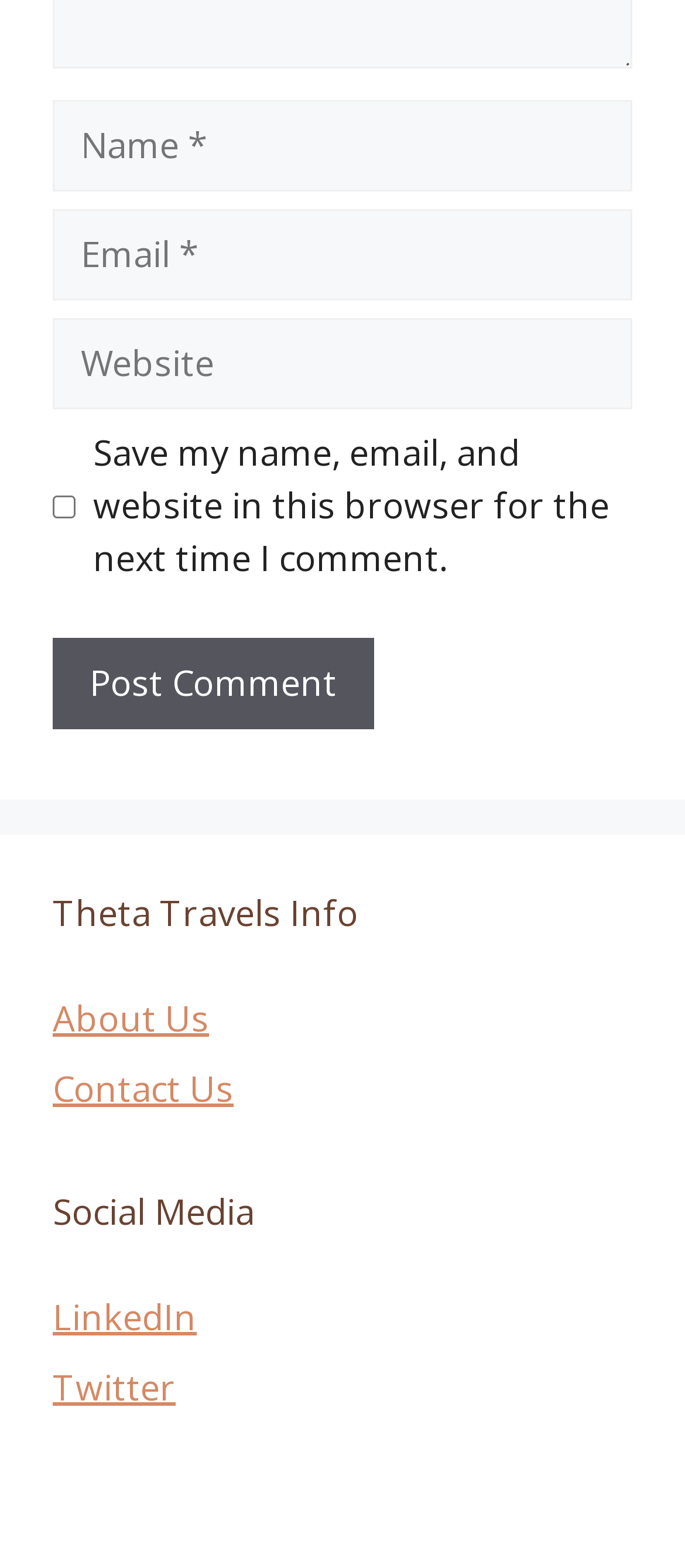Give a short answer to this question using one word or a phrase:
How many textboxes are required?

2